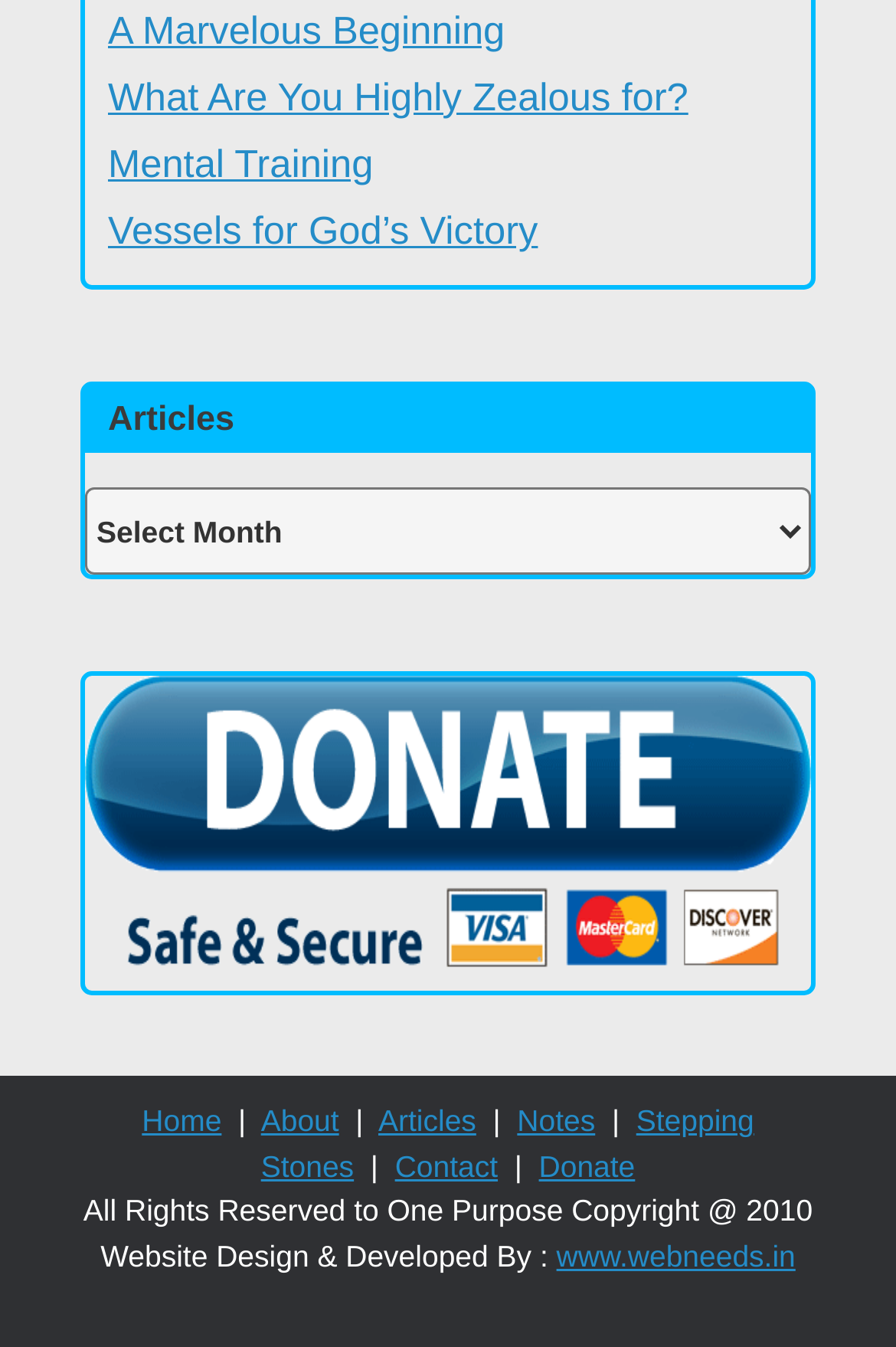How many rows are in the layout table?
Look at the image and construct a detailed response to the question.

I counted the number of LayoutTableRow elements in the LayoutTable element and found that there are 3 rows in the layout table.